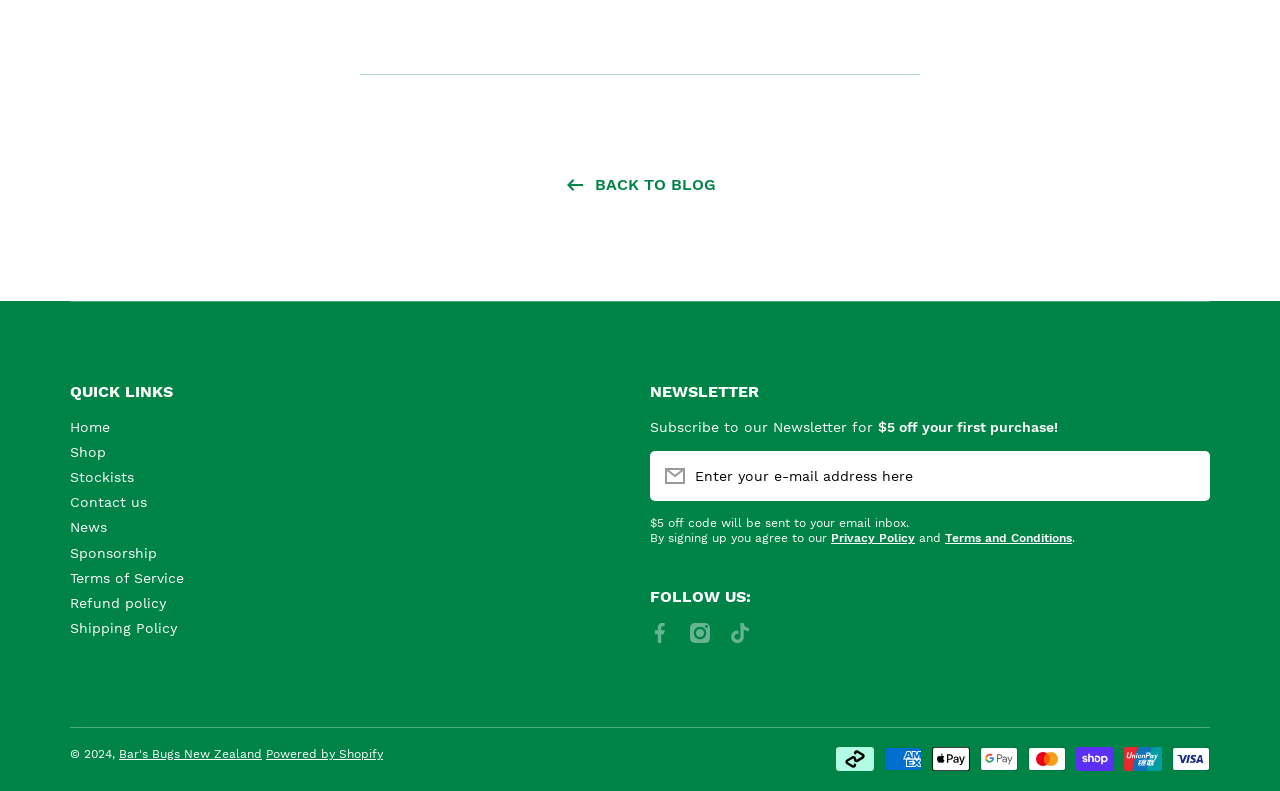Please answer the following question using a single word or phrase: 
What is the text of the first link on the webpage?

BACK TO BLOG